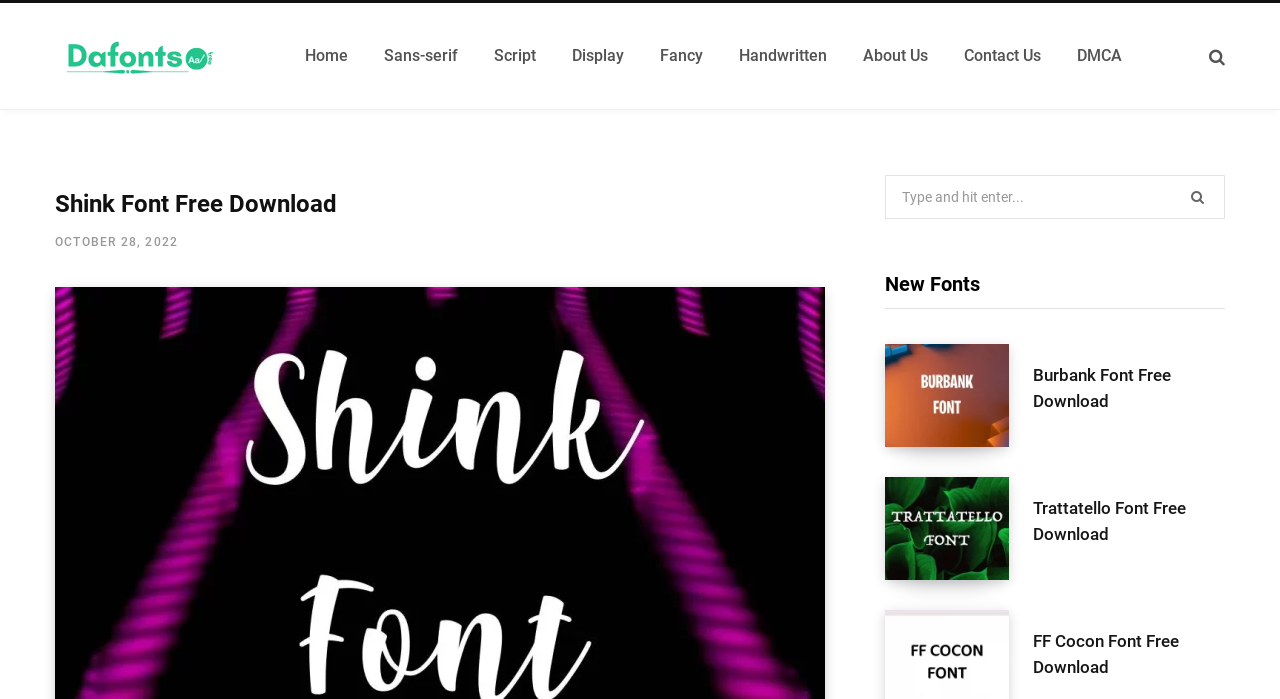Using the information shown in the image, answer the question with as much detail as possible: What is the date of the latest update?

I found a link with a date 'OCTOBER 28, 2022' near the top of the webpage, which suggests that it's the date of the latest update.